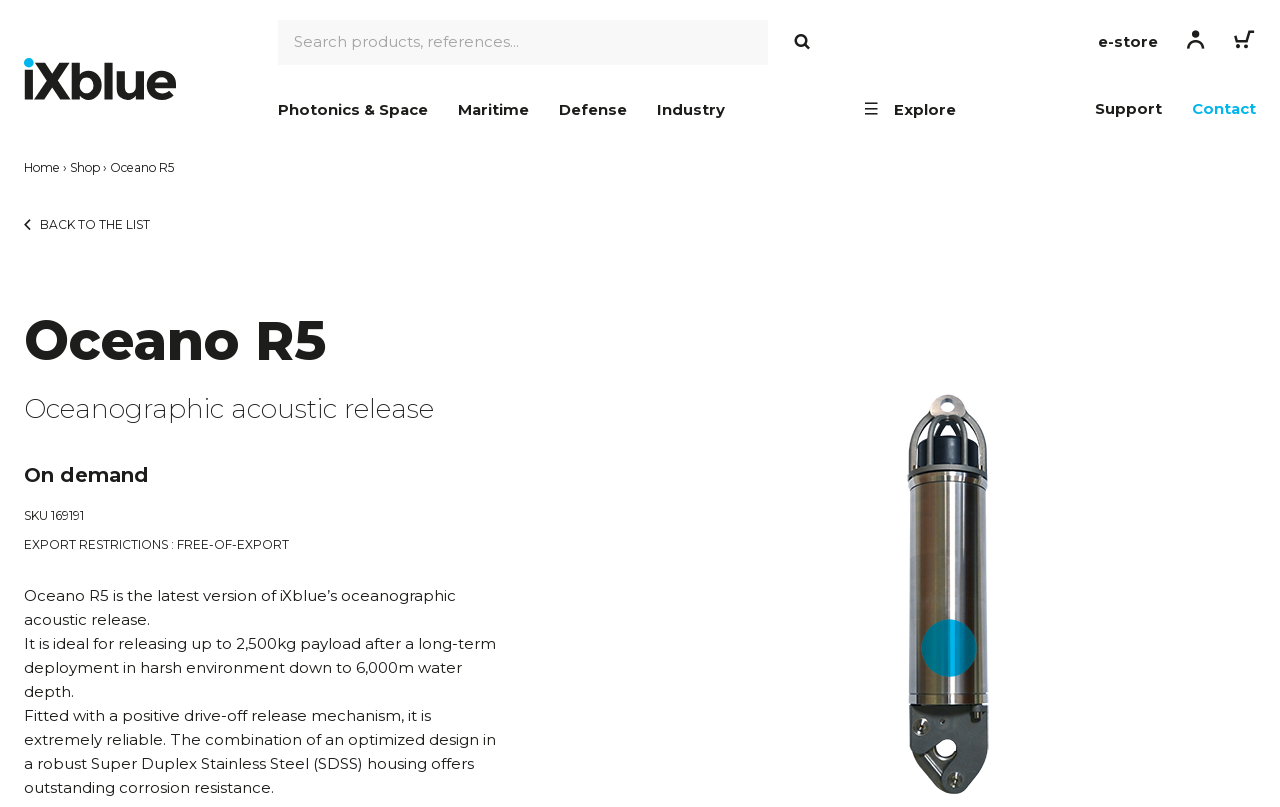Please identify the bounding box coordinates of the element's region that I should click in order to complete the following instruction: "go to menu". The bounding box coordinates consist of four float numbers between 0 and 1, i.e., [left, top, right, bottom].

[0.205, 0.099, 0.993, 0.172]